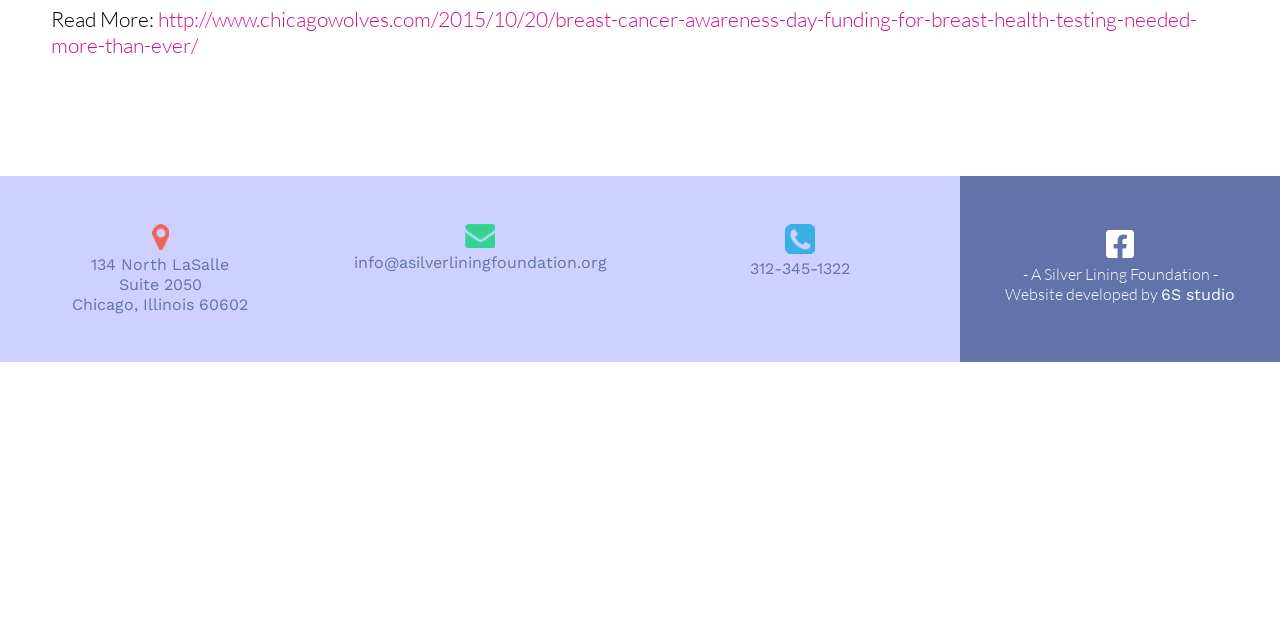Provide the bounding box coordinates for the UI element that is described as: "6S studio".

[0.907, 0.445, 0.965, 0.474]